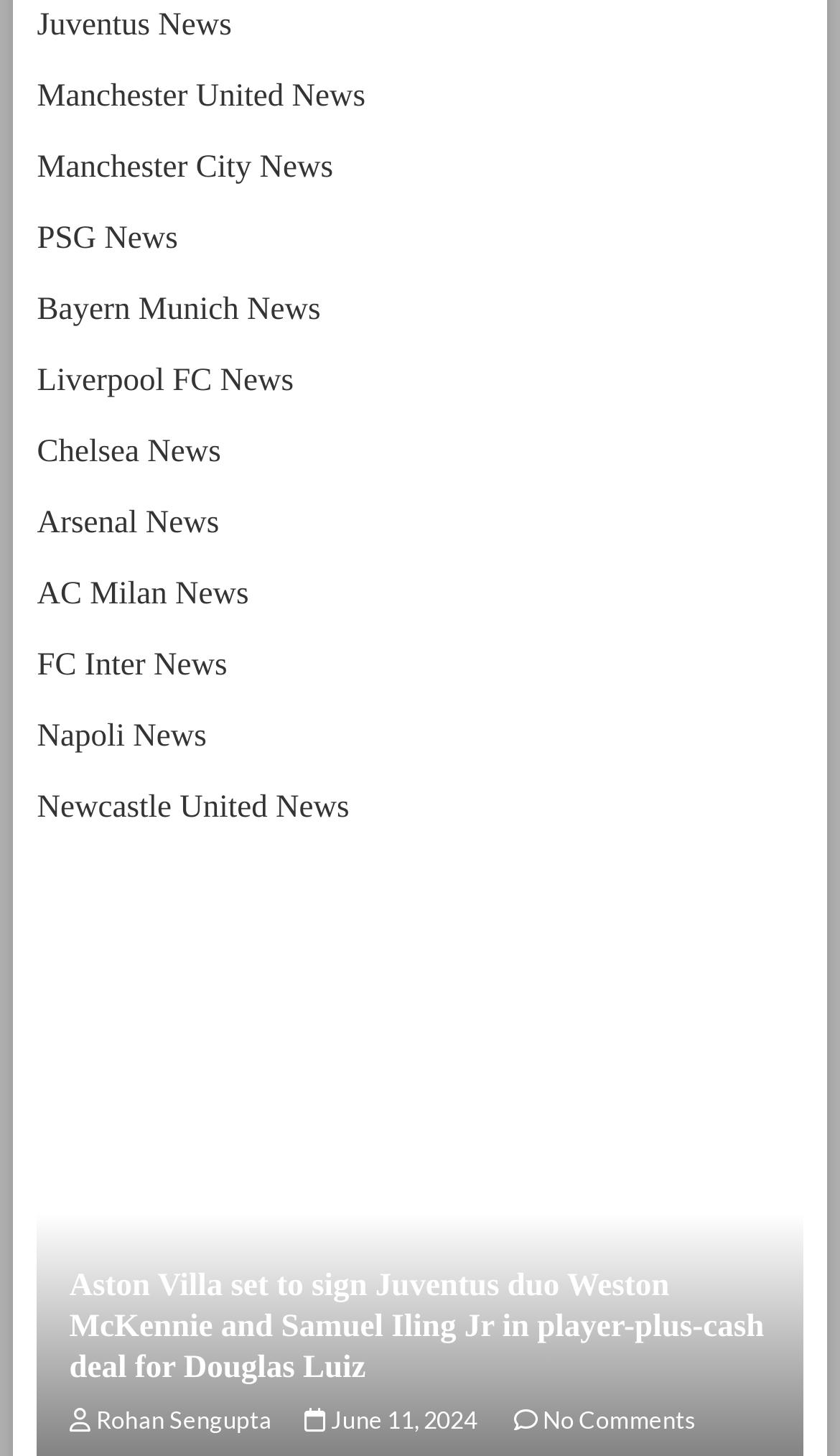Answer the question with a brief word or phrase:
When was this article published?

June 11, 2024